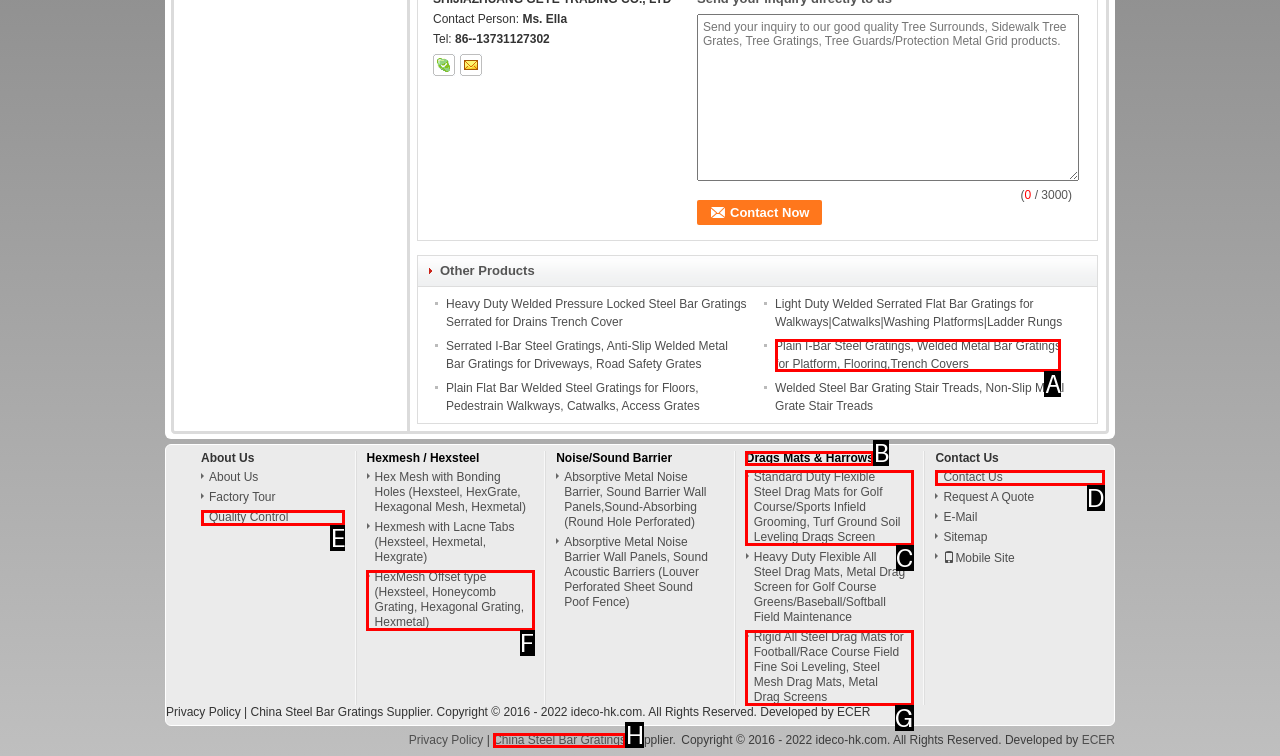Point out the option that best suits the description: Drags Mats & Harrows
Indicate your answer with the letter of the selected choice.

B